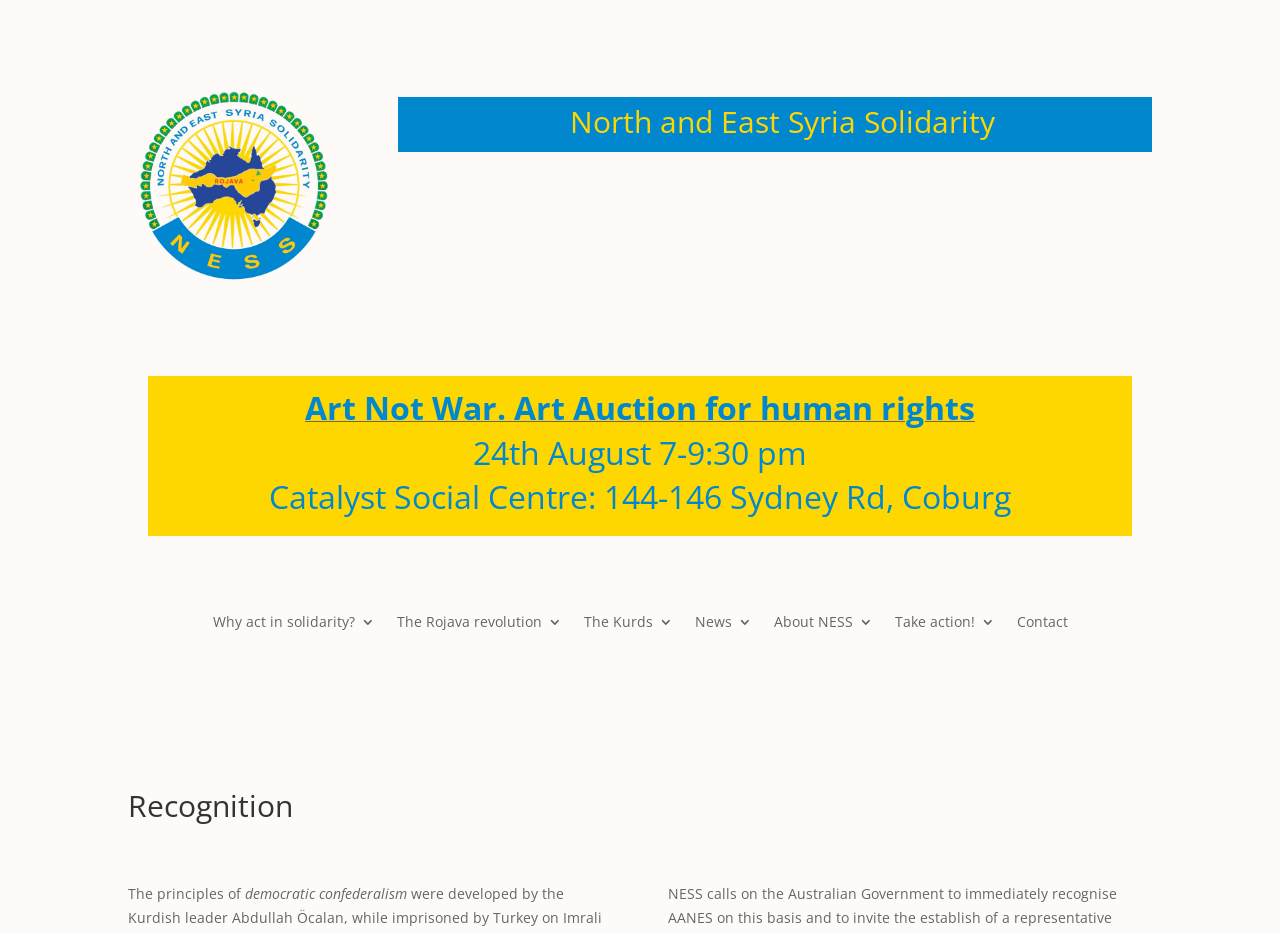Respond to the question with just a single word or phrase: 
What is the name of the social centre?

Catalyst Social Centre